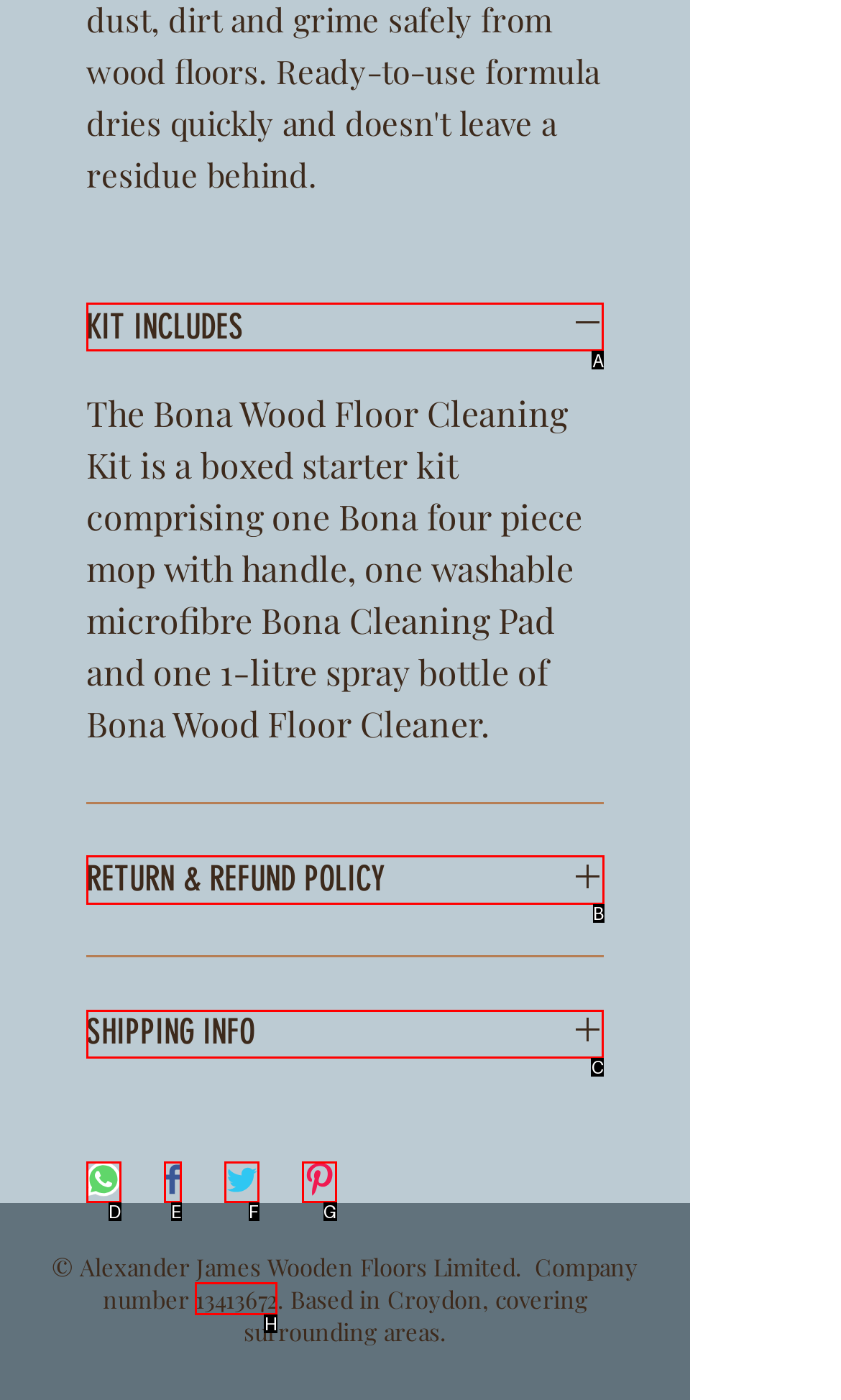Determine the correct UI element to click for this instruction: View return and refund policy. Respond with the letter of the chosen element.

B